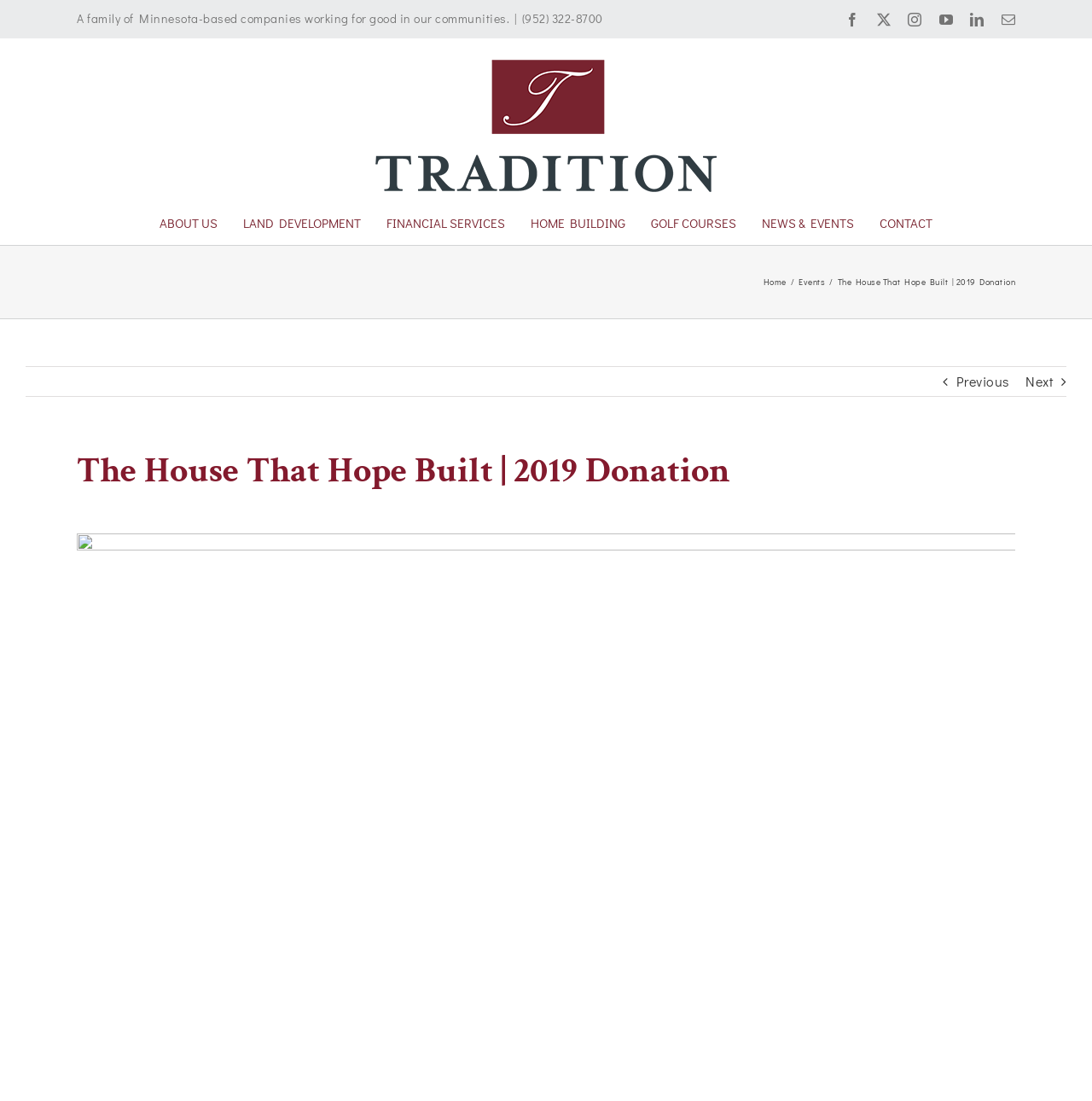Create a detailed summary of the webpage's content and design.

The webpage appears to be the official website of Tradition Companies MN, a family of Minnesota-based companies working for good in their communities. At the top left corner, there is a static text describing the company's mission. Next to it, there is a phone number link. On the top right corner, there are social media links, including Facebook, Instagram, YouTube, LinkedIn, and Email.

Below the top section, there is a logo of Tradition Companies MN, which is an image link. To the right of the logo, there is a main navigation menu with links to various sections, including ABOUT US, LAND DEVELOPMENT, FINANCIAL SERVICES, HOME BUILDING, GOLF COURSES, NEWS & EVENTS, and CONTACT.

Below the navigation menu, there is a page title bar with links to Home, Events, and a static text displaying the title "The House That Hope Built | 2019 Donation". On the right side of the page title bar, there are previous and next links, which are likely used for pagination.

The main content of the webpage is headed by a title "The House That Hope Built | 2019 Donation", which is located near the top center of the page. At the bottom right corner, there is a "Go to Top" link, allowing users to quickly navigate back to the top of the page.